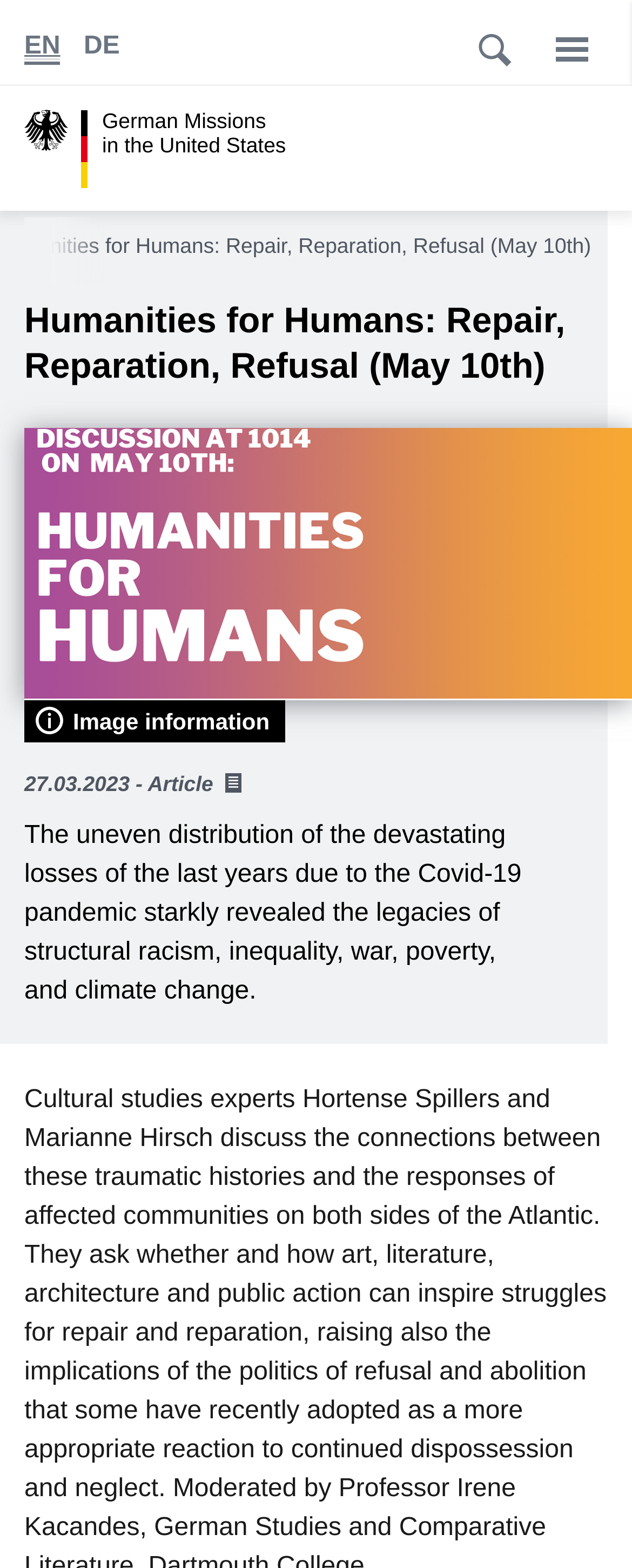Use one word or a short phrase to answer the question provided: 
What is the topic of the article?

Covid-19 pandemic